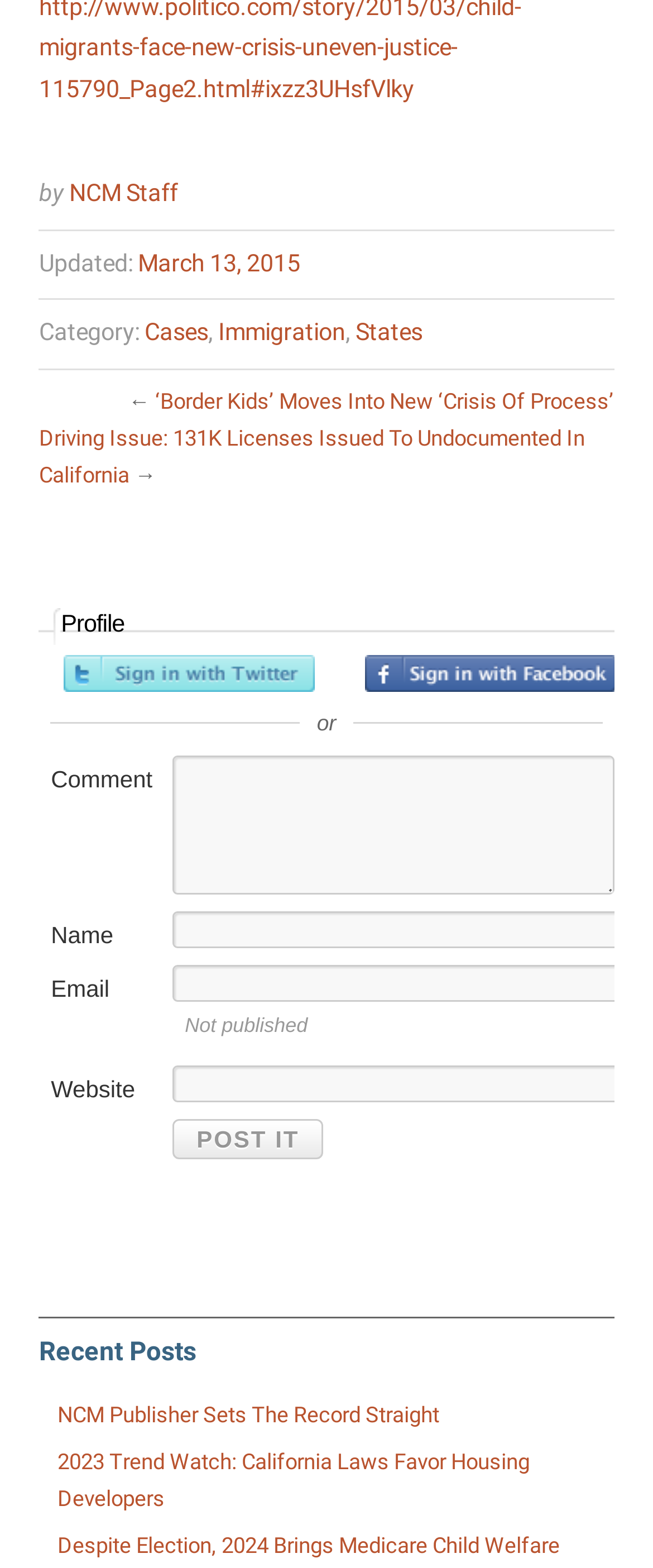Please indicate the bounding box coordinates of the element's region to be clicked to achieve the instruction: "view hyde park engagement: sarah + eric". Provide the coordinates as four float numbers between 0 and 1, i.e., [left, top, right, bottom].

None